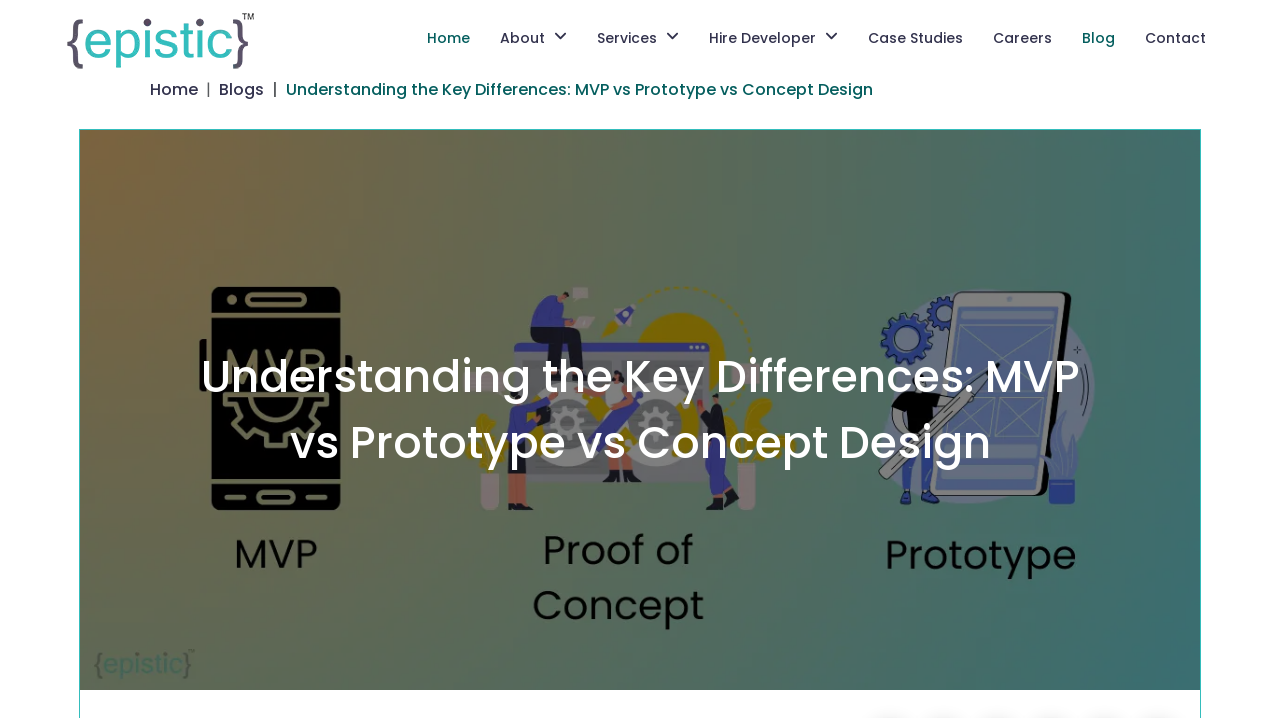Determine the bounding box coordinates of the clickable region to execute the instruction: "read about the company". The coordinates should be four float numbers between 0 and 1, denoted as [left, top, right, bottom].

[0.383, 0.025, 0.451, 0.081]